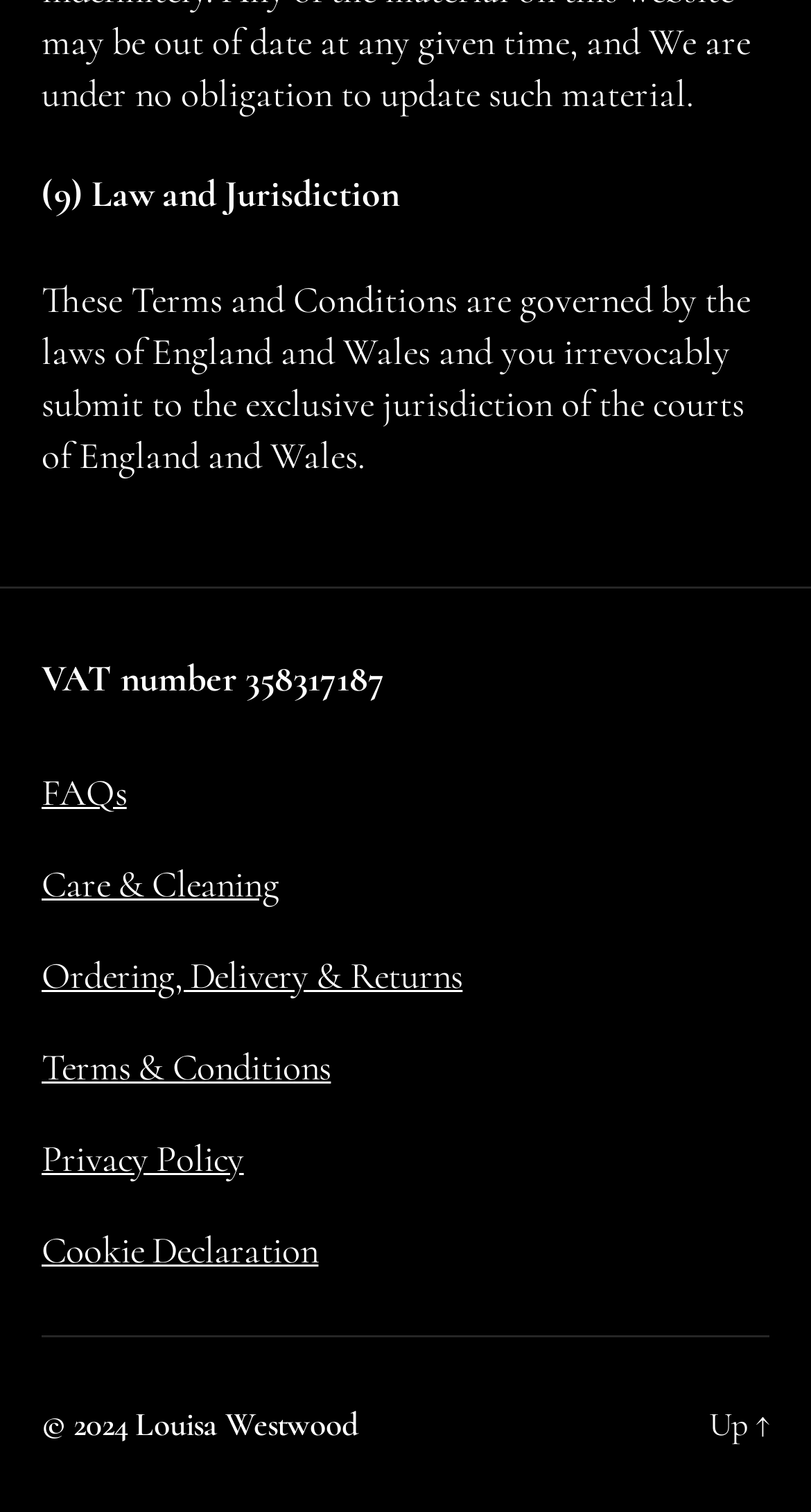Find the bounding box coordinates for the area that should be clicked to accomplish the instruction: "View Cookie Declaration".

[0.051, 0.812, 0.393, 0.842]